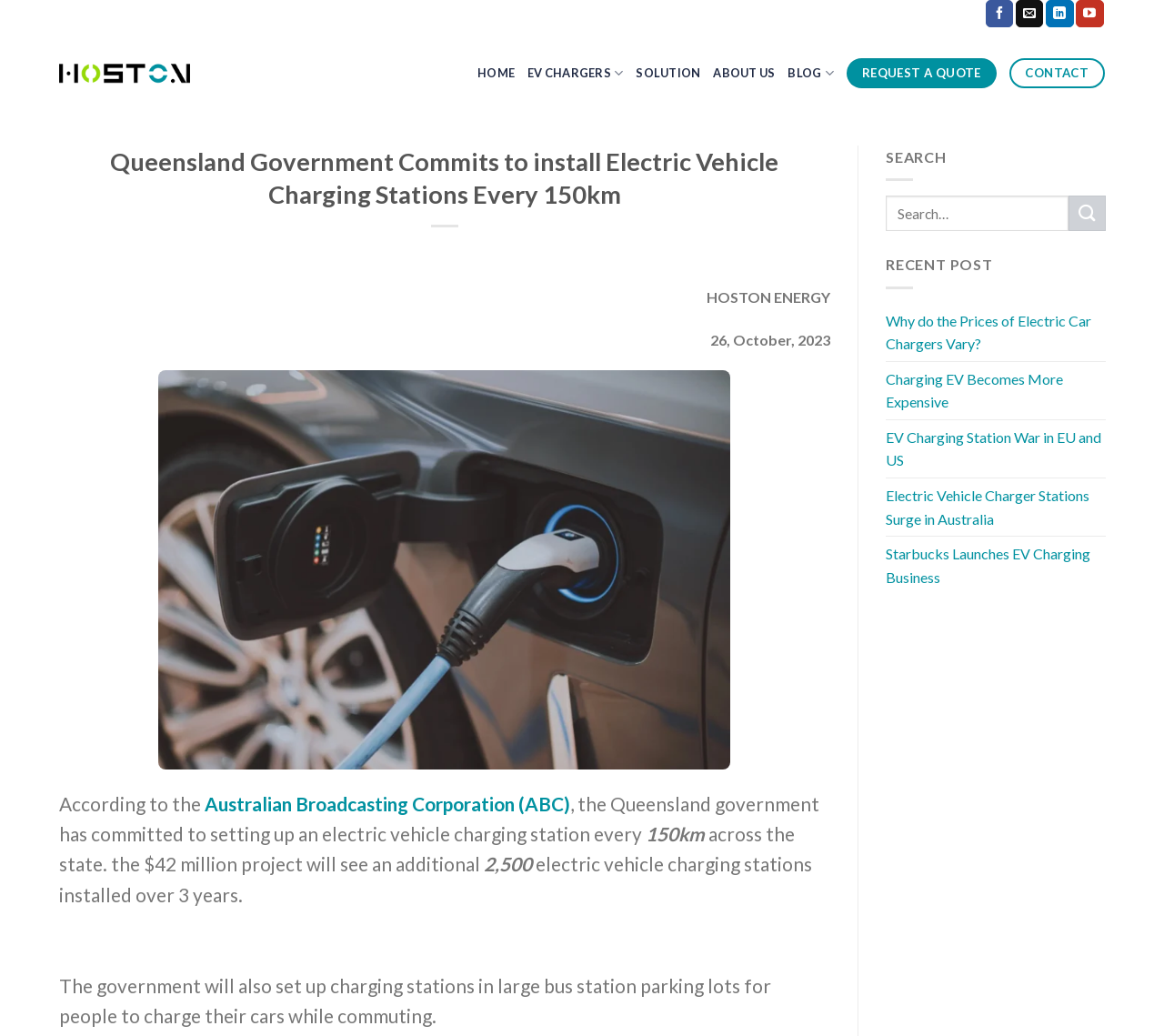Where will the electric vehicle charging stations be installed?
Please give a detailed and elaborate answer to the question based on the image.

According to the article, the Queensland government has committed to setting up an electric vehicle charging station every 150km across the state, indicating that the charging stations will be installed across the state.